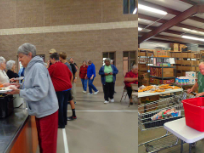Provide your answer in a single word or phrase: 
What is the purpose of the red cart?

Distribution to those in need